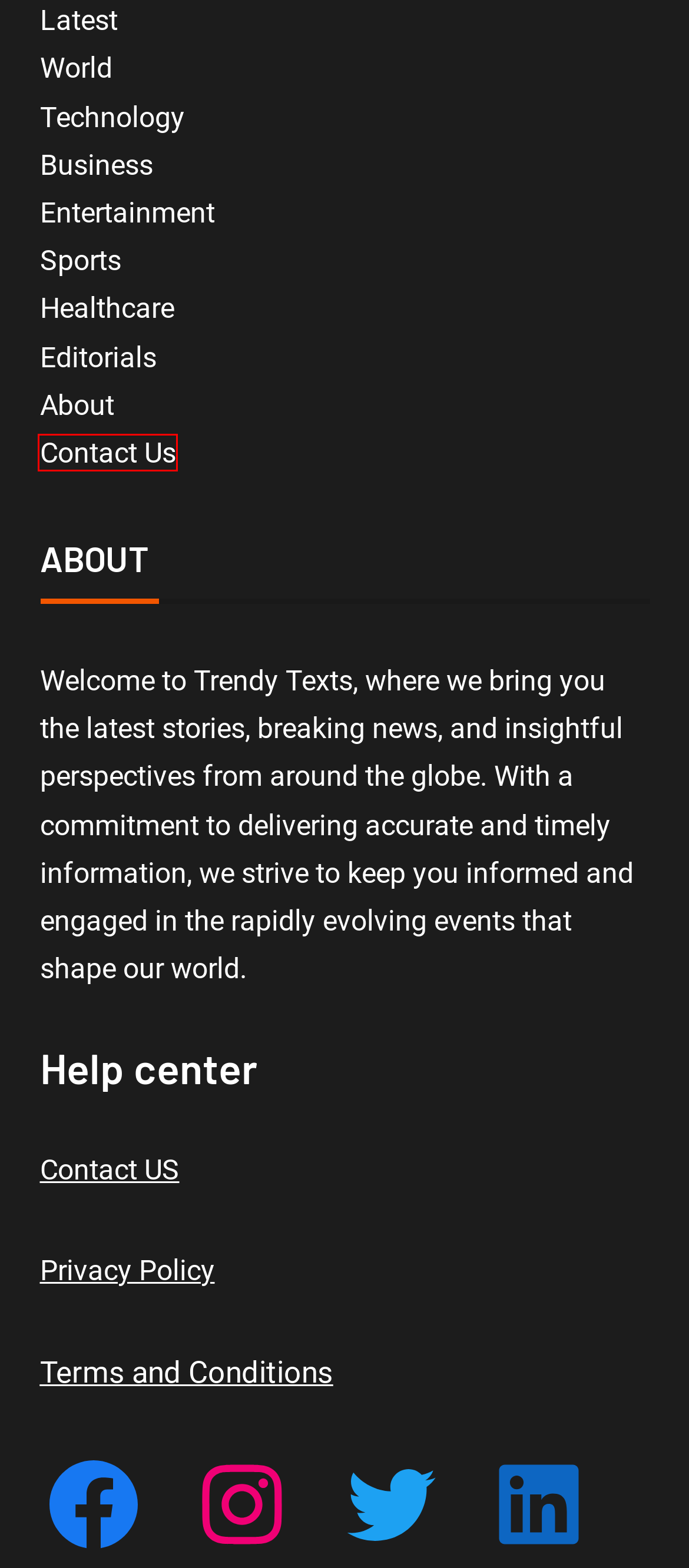Look at the screenshot of a webpage, where a red bounding box highlights an element. Select the best description that matches the new webpage after clicking the highlighted element. Here are the candidates:
A. Technology News, Latest Mobile Phones, and Tech Tips
B. Trendy Texts News and Blogs-Contact us
C. World news - breaking news, video, headlines and opinion
D. Terms and Conditions - Trendy Texts
E. Business News: Share Market News, Finance & Economy News
F. Privacy Policy - Trendy Texts
G. About, What we do, Authors- Trendy Texts
H. Maximising Customer Connections: The Untapped Potential of Enterprise Email Marketing - Trendy Texts

B